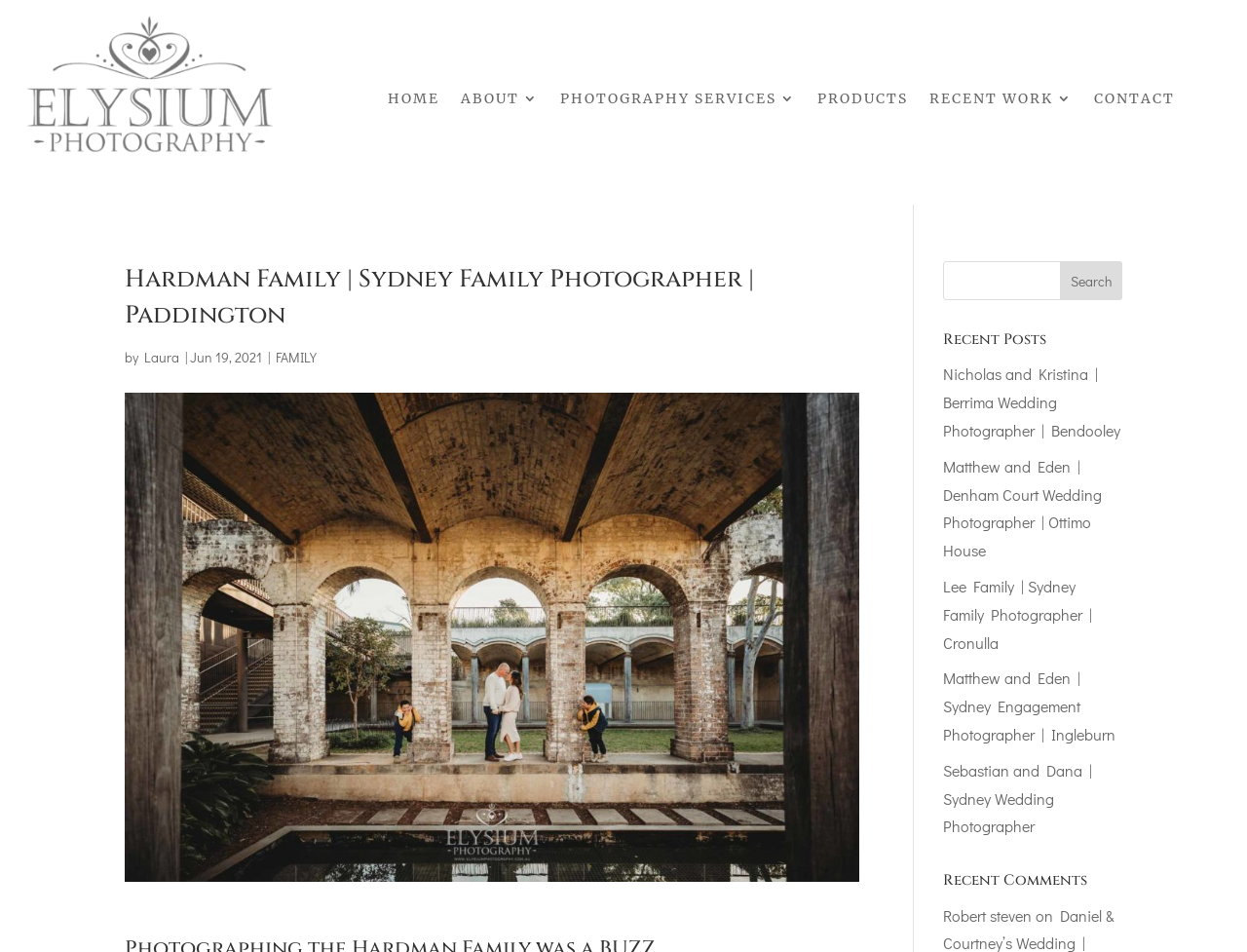Determine which piece of text is the heading of the webpage and provide it.

Hardman Family | Sydney Family Photographer | Paddington